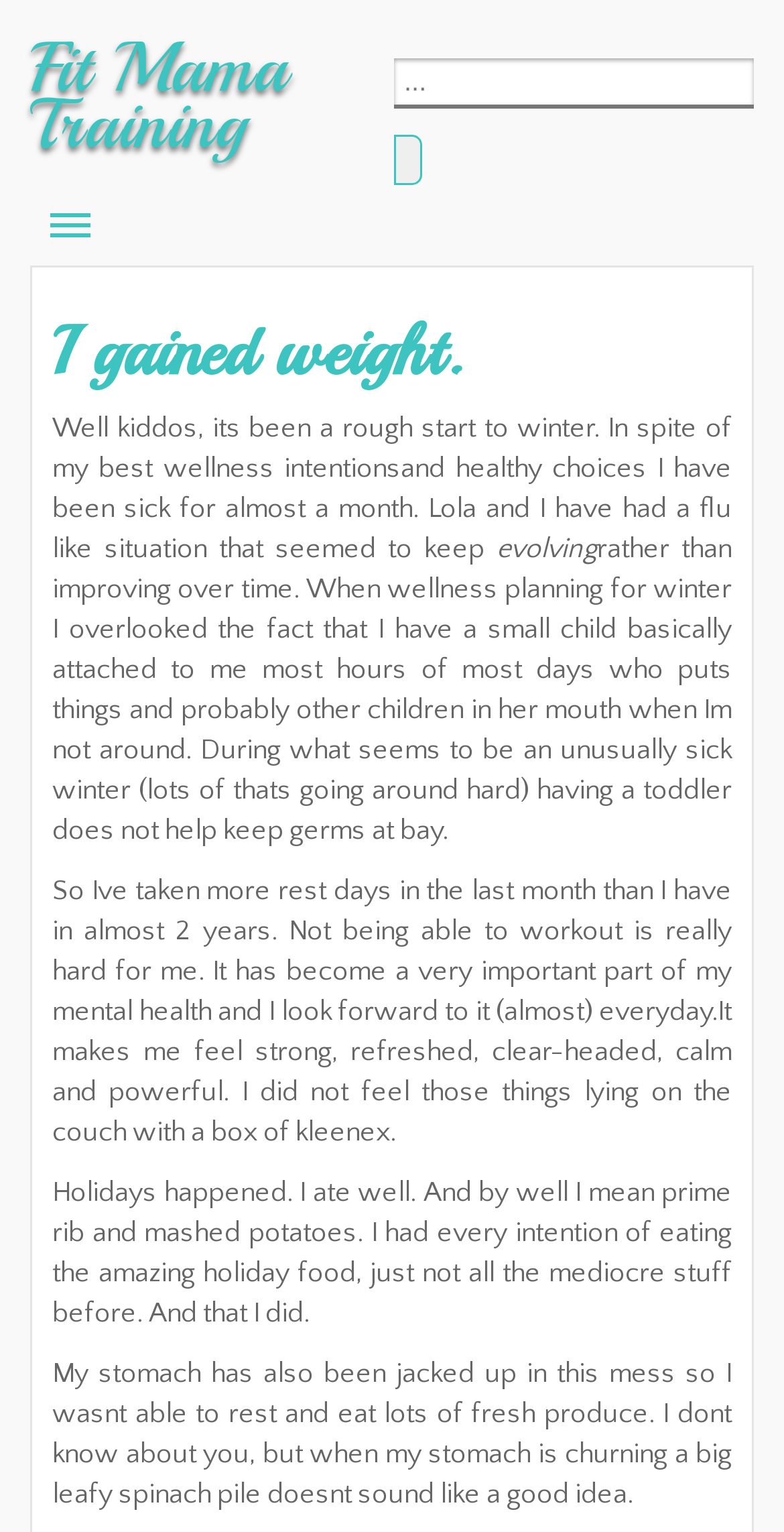Please determine the bounding box coordinates for the UI element described here. Use the format (top-left x, top-left y, bottom-right x, bottom-right y) with values bounded between 0 and 1: Fit Mama Training

[0.038, 0.016, 0.367, 0.11]